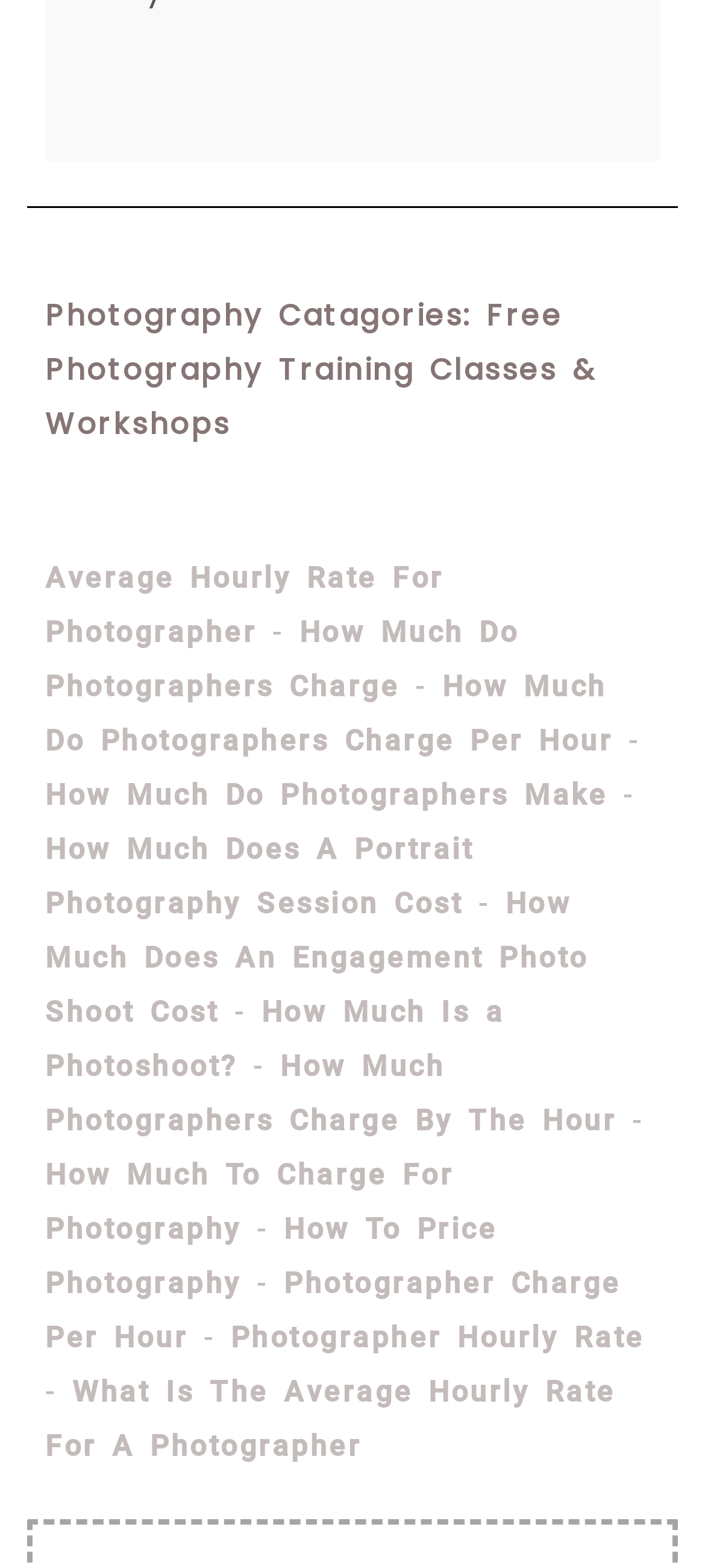What is the purpose of the '-' static text elements?
Please answer using one word or phrase, based on the screenshot.

Separators